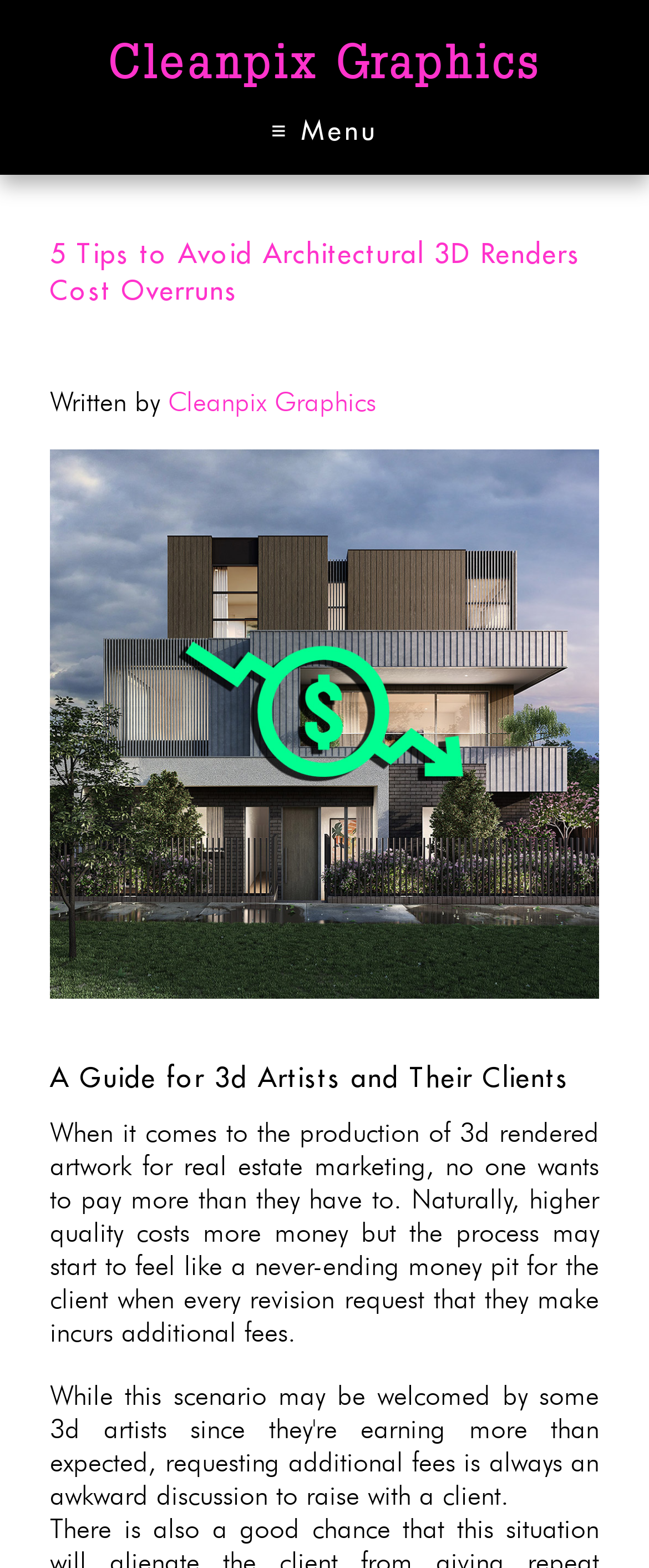What is the name of the author of the article?
Look at the webpage screenshot and answer the question with a detailed explanation.

The author's name can be found in the text 'Written by' followed by the link 'Cleanpix Graphics'.